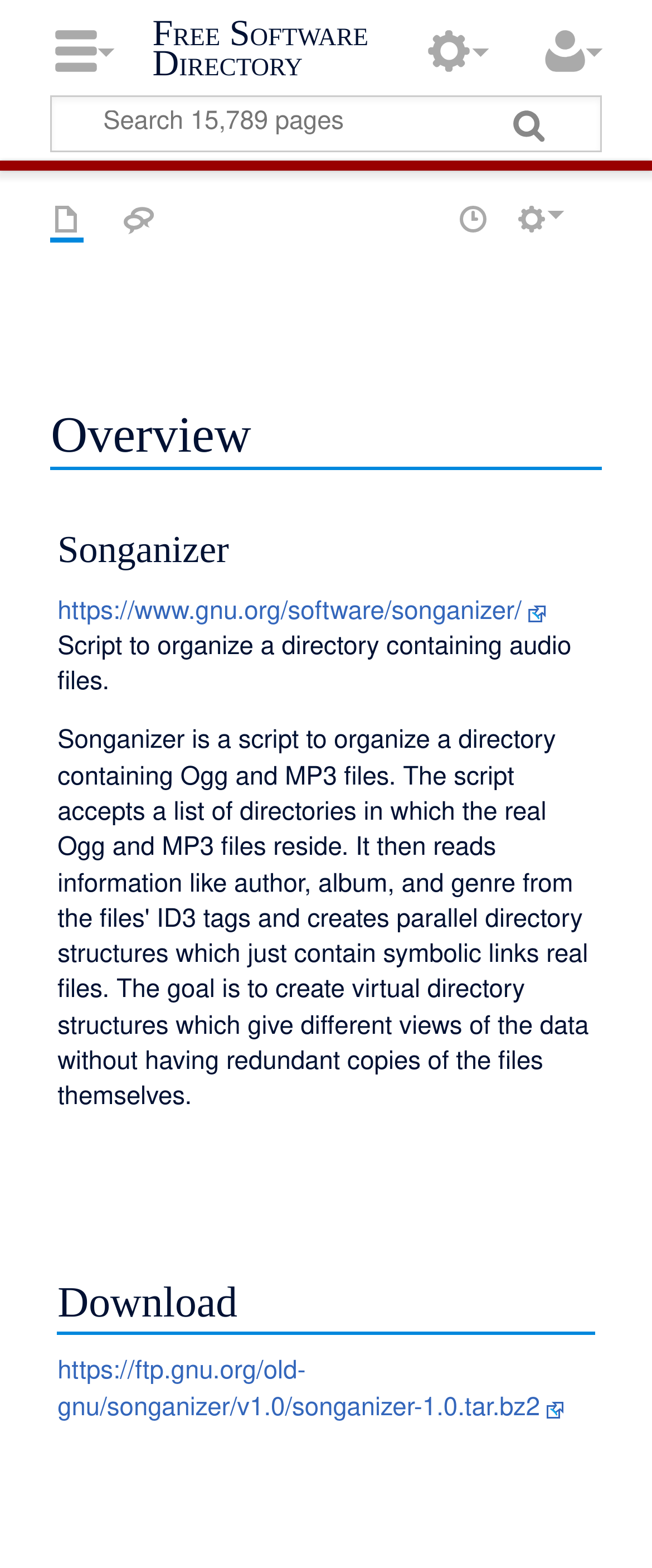Please locate the bounding box coordinates of the element's region that needs to be clicked to follow the instruction: "Search for software". The bounding box coordinates should be provided as four float numbers between 0 and 1, i.e., [left, top, right, bottom].

[0.08, 0.062, 0.92, 0.096]